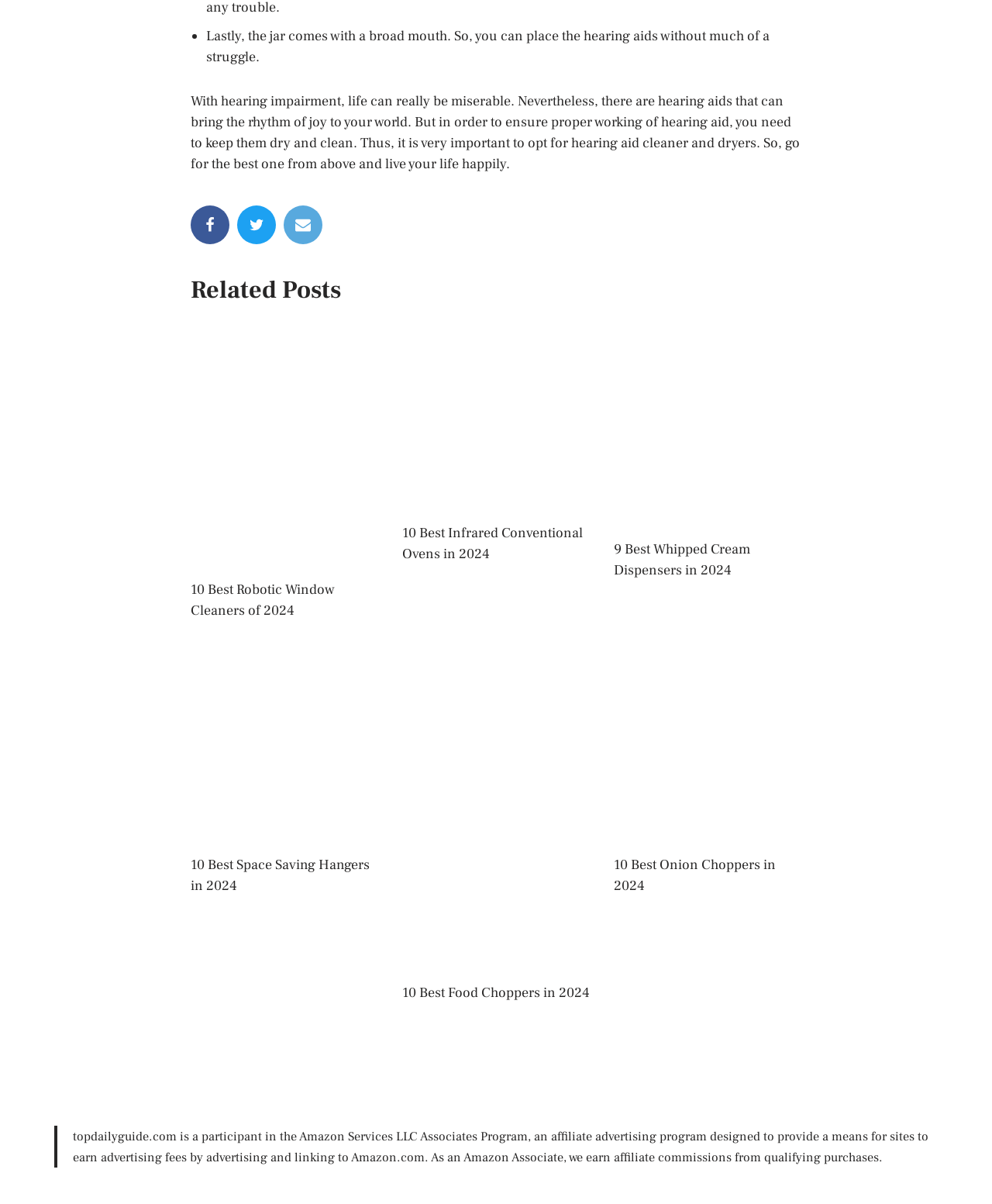Using the webpage screenshot, locate the HTML element that fits the following description and provide its bounding box: "alt="Gorgeous Kitchen"".

[0.618, 0.431, 0.808, 0.446]